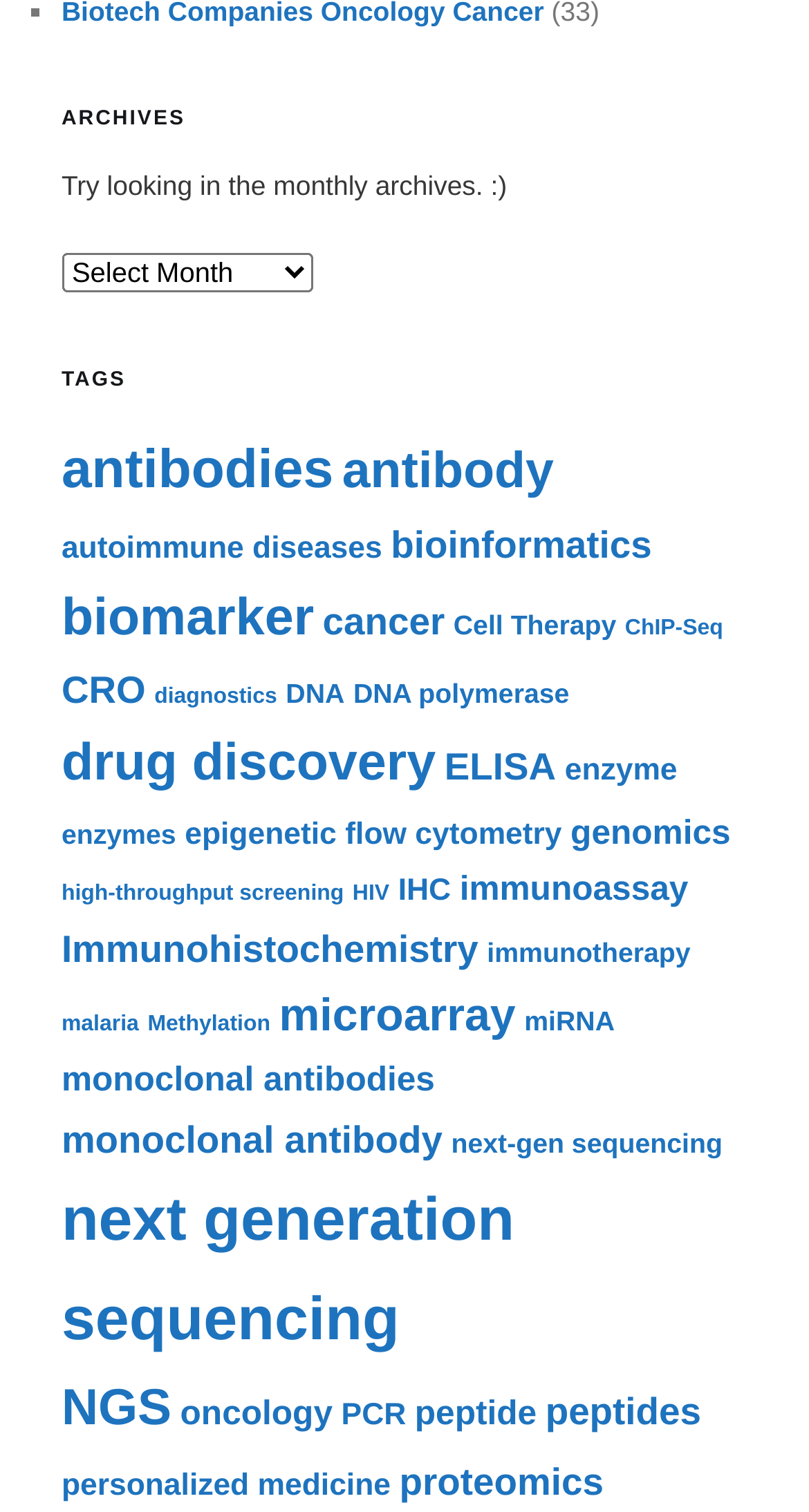Identify the bounding box coordinates for the UI element that matches this description: "next generation sequencing".

[0.076, 0.784, 0.636, 0.895]